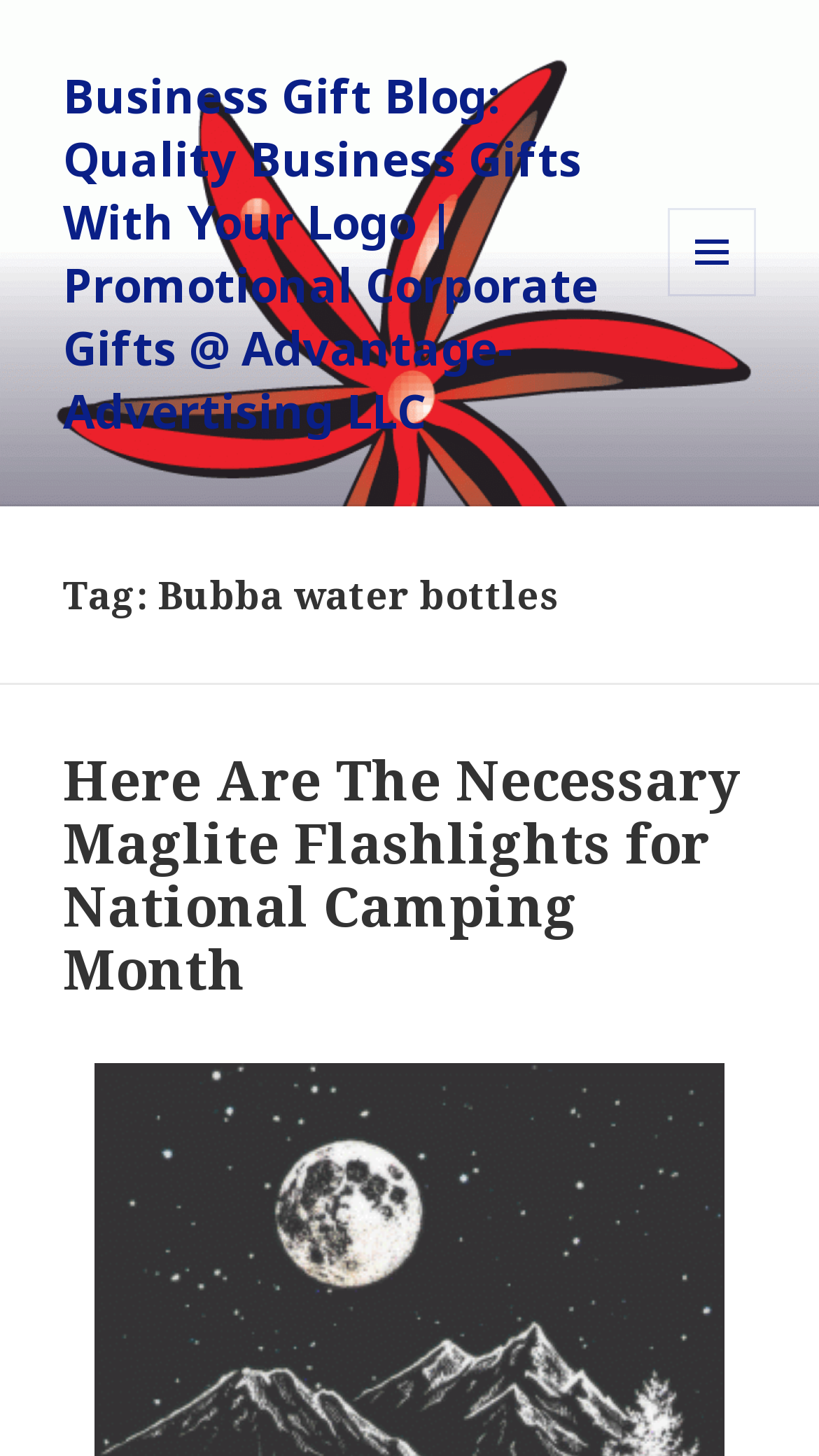Is there a menu button on the page?
Using the image as a reference, answer with just one word or a short phrase.

Yes